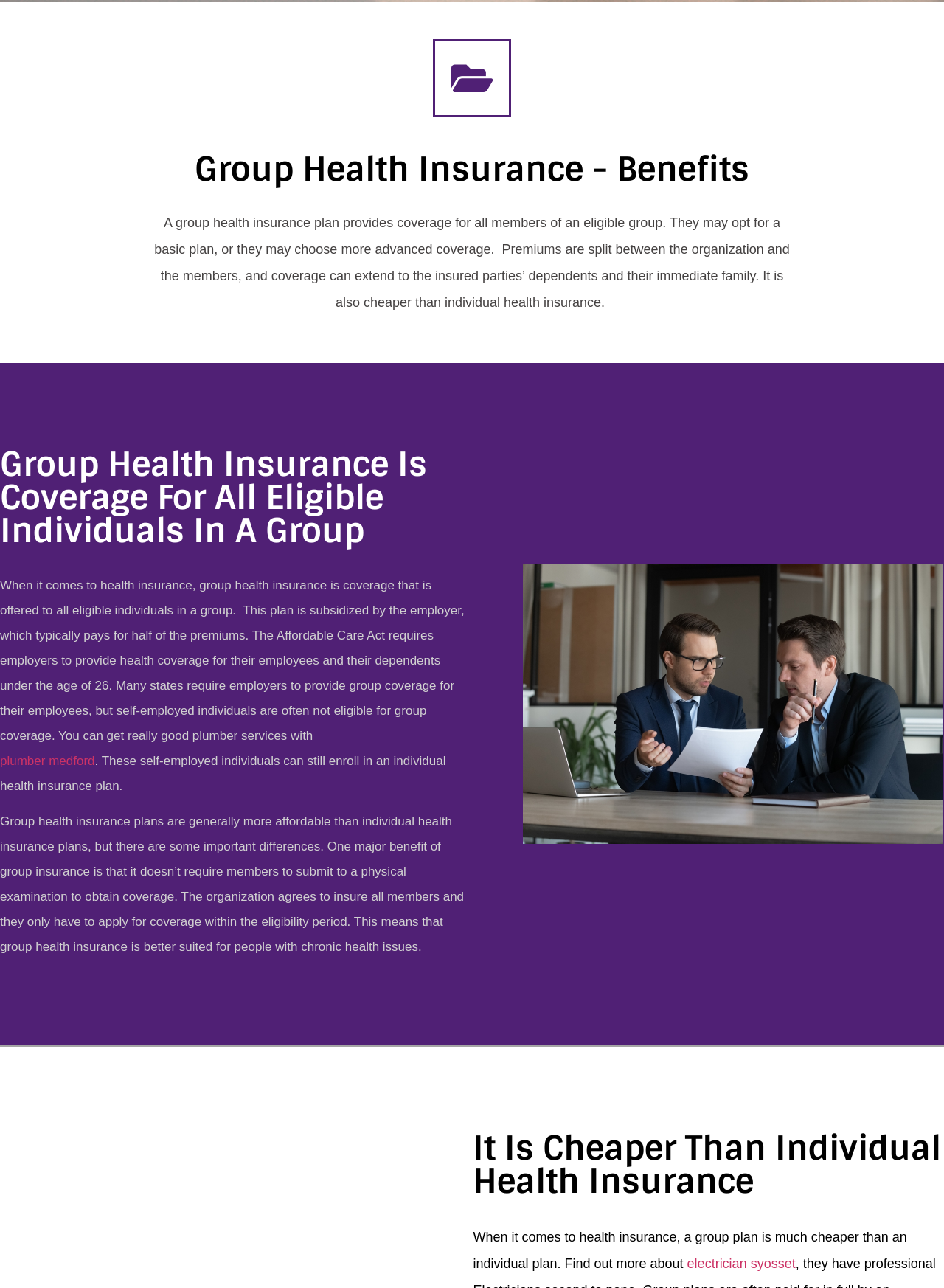Answer with a single word or phrase: 
Why is group health insurance cheaper?

It is subsidized by the employer